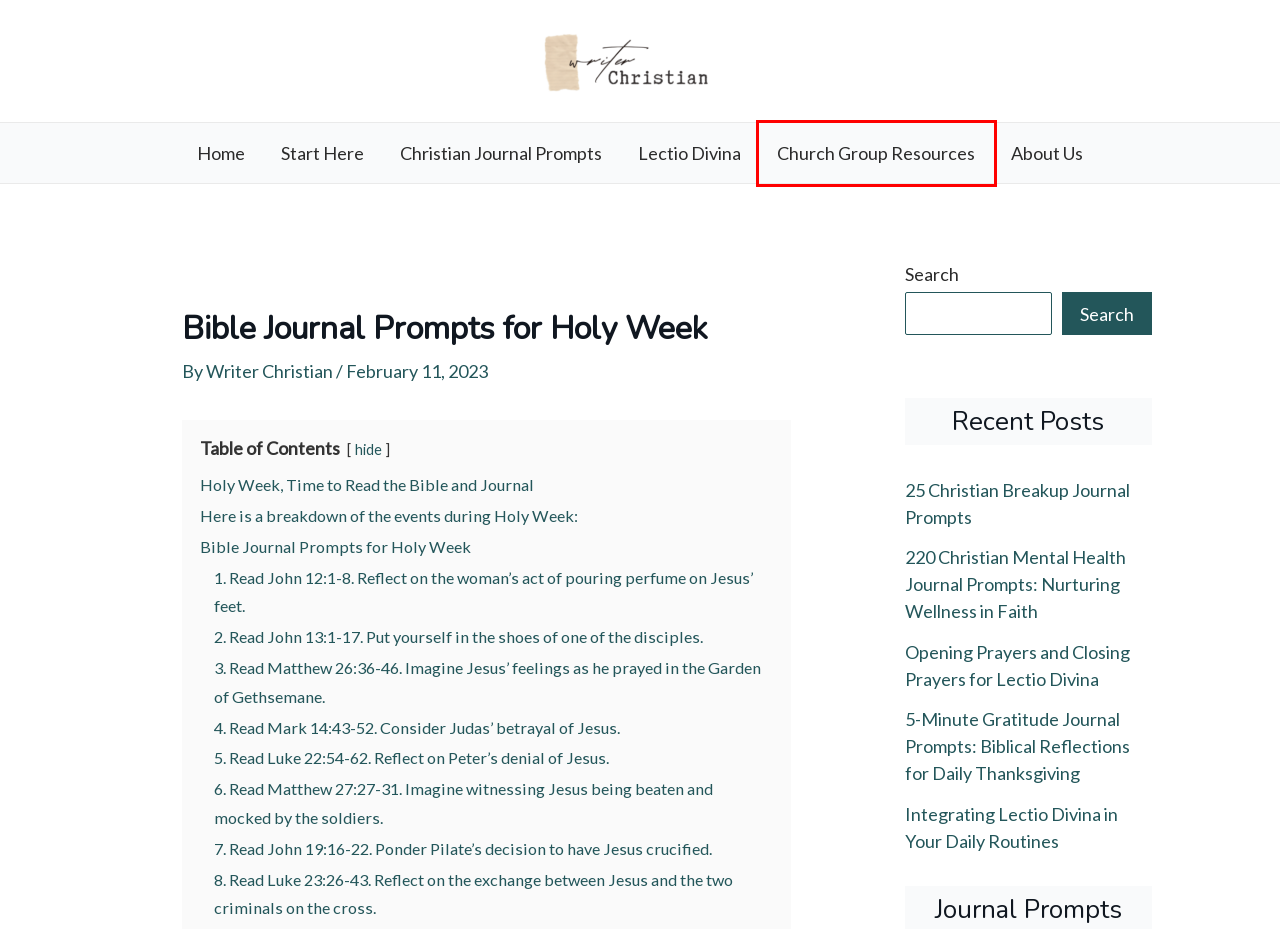You’re provided with a screenshot of a webpage that has a red bounding box around an element. Choose the best matching webpage description for the new page after clicking the element in the red box. The options are:
A. Christian Journal Prompts Archives - Writer Christian
B. Opening Prayers and Closing Prayers for Lectio Divina - Writer Christian
C. About Us - Writer Christian
D. Start Here - Writer Christian
E. 220 Christian Mental Health Journal Prompts: Nurturing Wellness in Faith - Writer Christian
F. Church Group Resources Archives - Writer Christian
G. Lectio Divina Archives - Writer Christian
H. Writer Christian, Author at Writer Christian

F